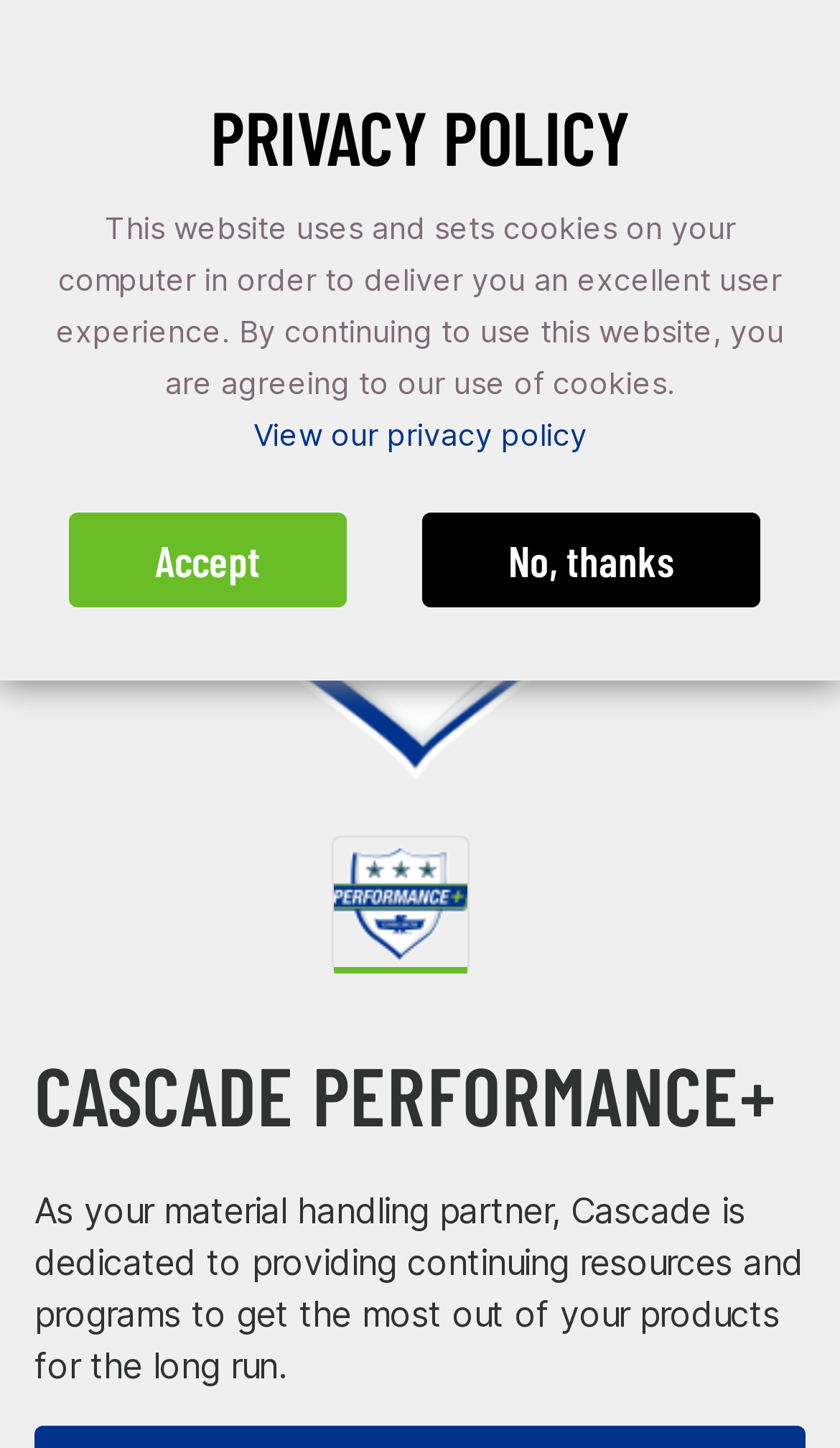Identify the bounding box of the UI element described as follows: "alt="Cascade Logo" title="Cascade Logo"". Provide the coordinates as four float numbers in the range of 0 to 1 [left, top, right, bottom].

[0.041, 0.074, 0.287, 0.131]